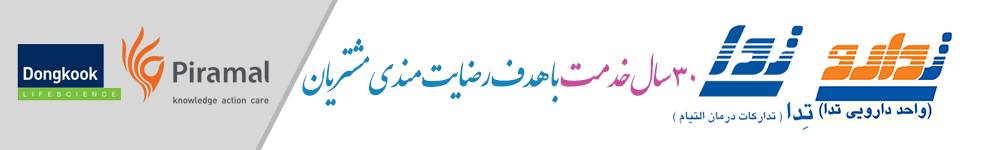What is the focus of Piramal's philosophy?
Could you please answer the question thoroughly and with as much detail as possible?

Piramal's logo emphasizes their philosophy of 'knowledge action care,' illustrating their focus on impactful healthcare solutions. This suggests that Piramal is committed to providing effective and meaningful healthcare solutions.